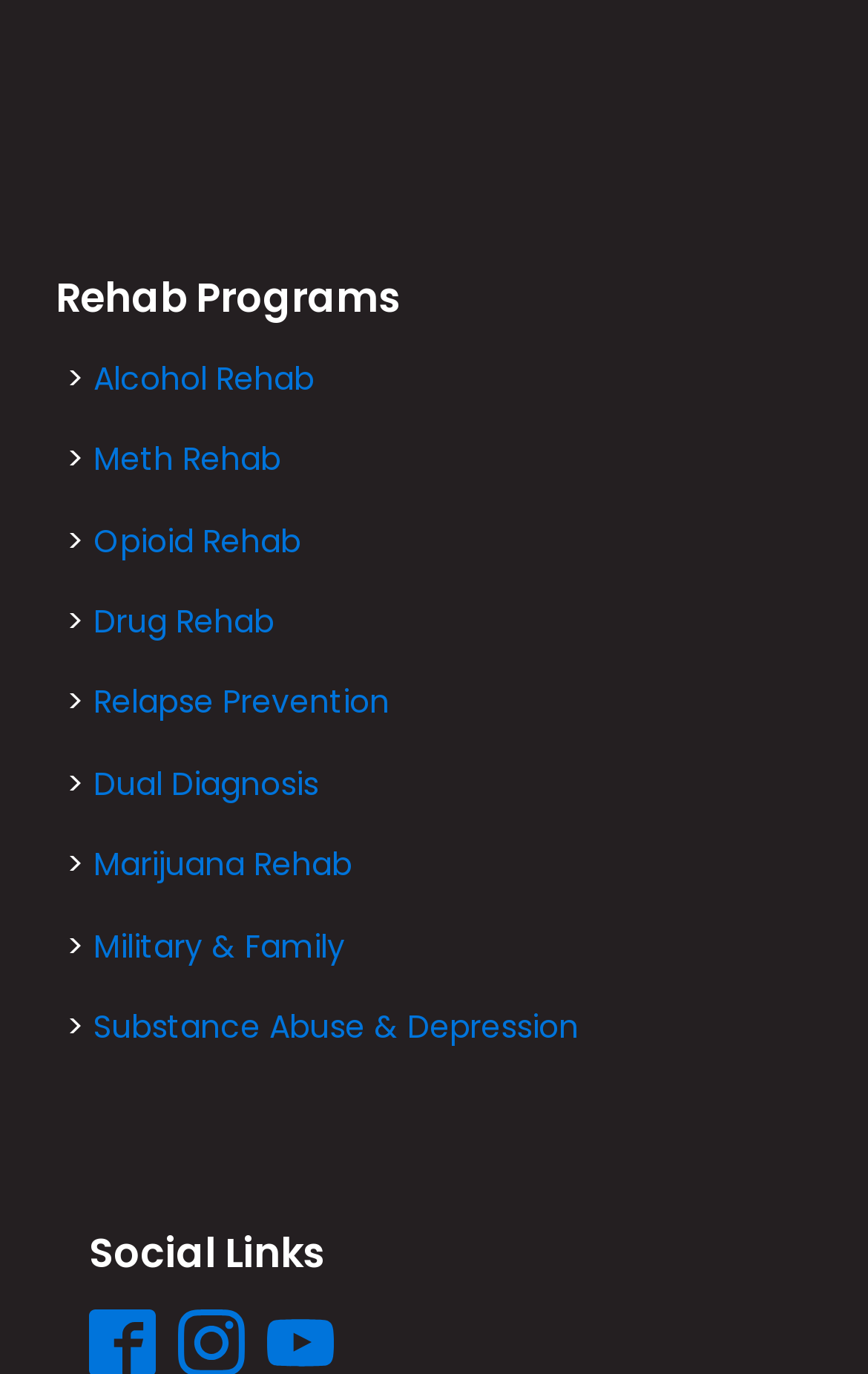How many rehab programs are listed?
Refer to the screenshot and deliver a thorough answer to the question presented.

By counting the number of link elements below the 'Rehab Programs' heading, it can be determined that there are 8 rehab programs listed, including 'Alcohol Rehab', 'Meth Rehab', 'Opioid Rehab', and others.